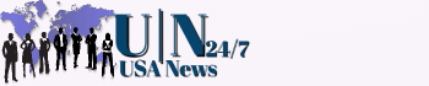Based on the image, please elaborate on the answer to the following question:
What is the phrase written below the stylized 'UN' letters?

The caption explicitly states that the phrase 'USA News' is written below the stylized 'UN' letters in the logo.